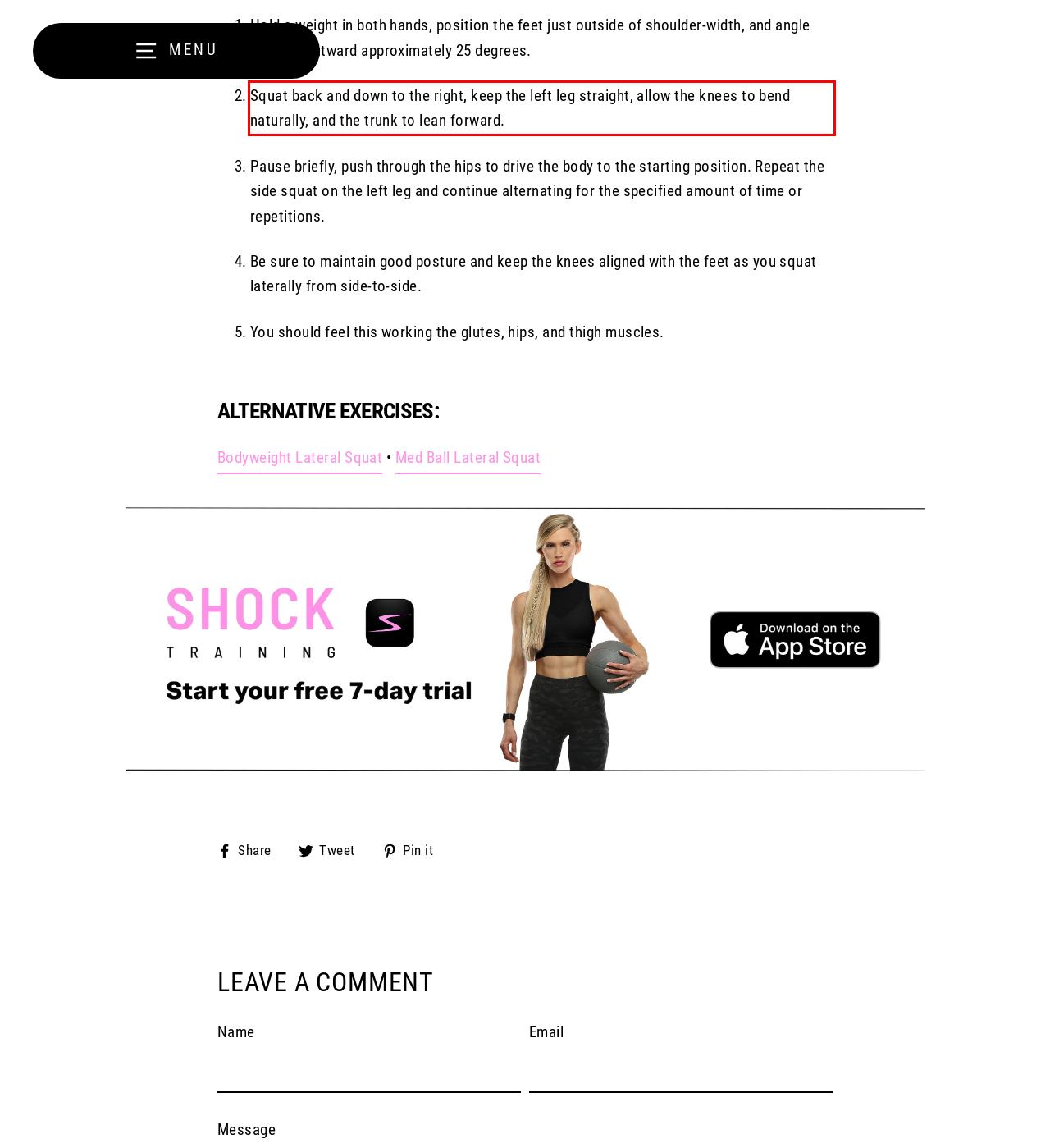Within the screenshot of a webpage, identify the red bounding box and perform OCR to capture the text content it contains.

Squat back and down to the right, keep the left leg straight, allow the knees to bend naturally, and the trunk to lean forward.